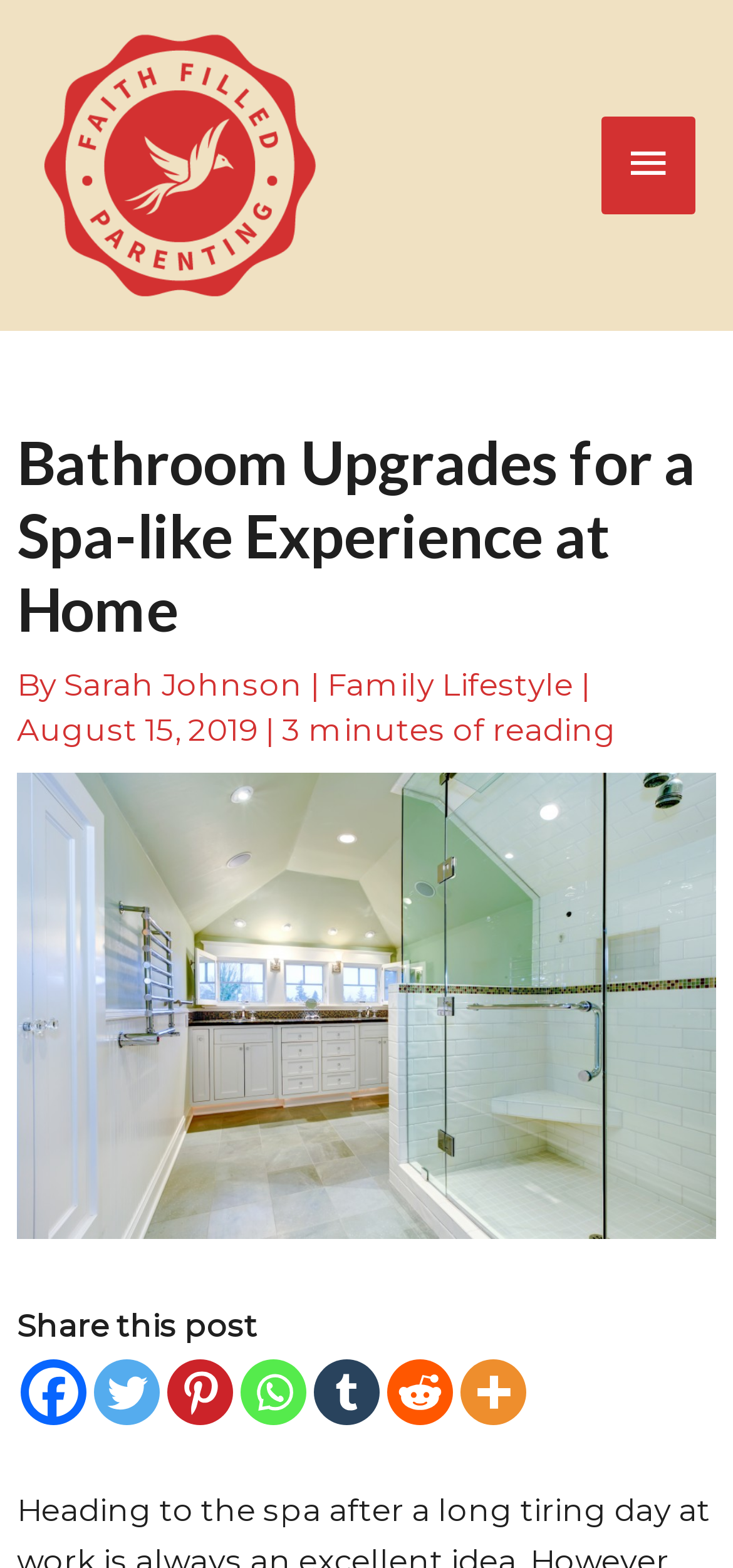What social media platforms can the article be shared on?
Answer the question in as much detail as possible.

I found the social media platforms by looking at the links located at coordinates [0.028, 0.866, 0.118, 0.908] to [0.628, 0.866, 0.718, 0.908], which include Facebook, Twitter, Pinterest, and others.